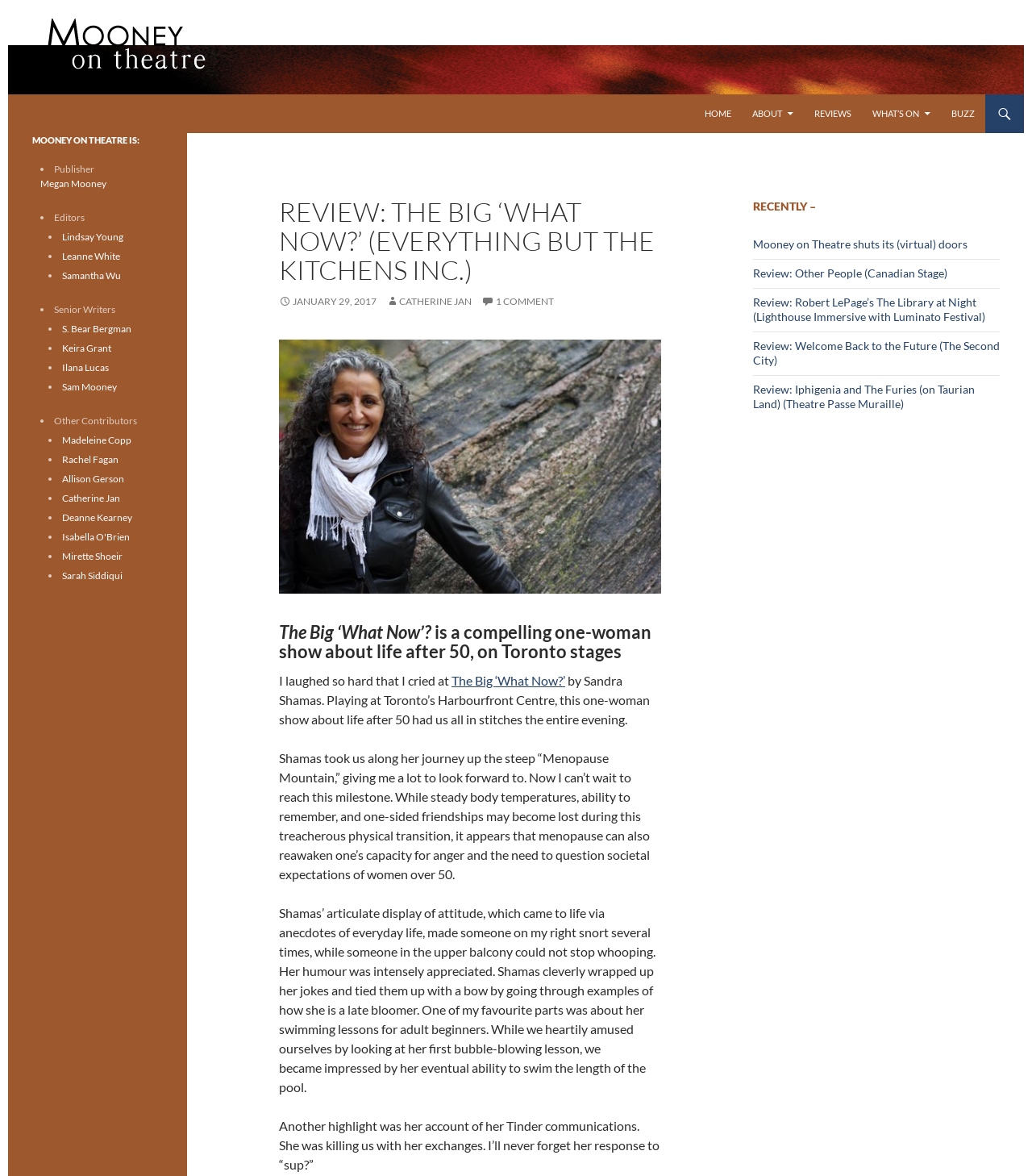Please study the image and answer the question comprehensively:
What is the title of the reviewed play?

I found the answer by examining the heading elements on the webpage, specifically the one that says 'REVIEW: THE BIG ‘WHAT NOW?’ (EVERYTHING BUT THE KITCHENS INC.)'.